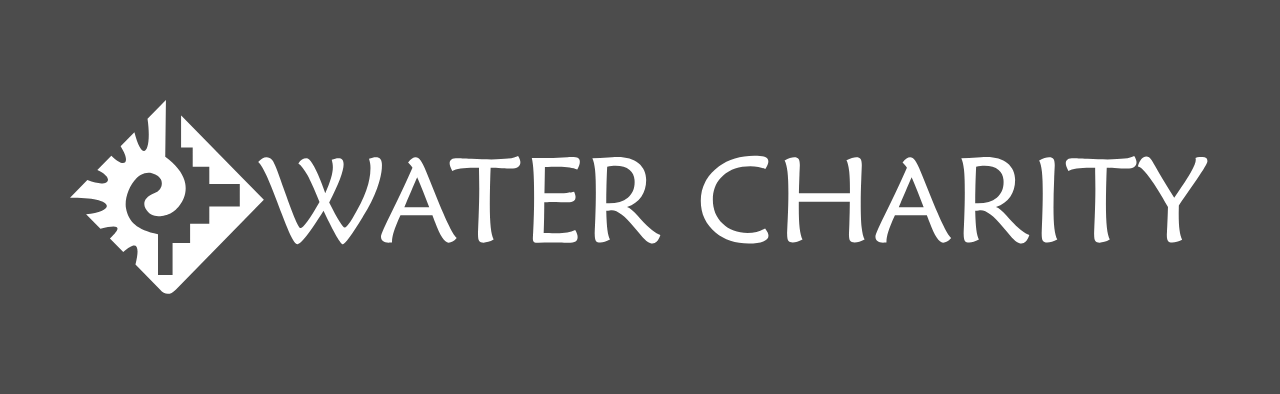Explain in detail what you see in the image.

The image showcases the logo of "Water Charity," prominently displayed against a dark grey background. The logo features a stylized design, likely representing water and charitable endeavor, alongside the bold, white text spelling out "WATER CHARITY." This visual representation underscores the organization's mission to address global water issues and alleviate suffering through accessible solutions. The logo reflects a commitment to community involvement and impactful projects, inviting viewers to engage with the cause and consider support through donations.